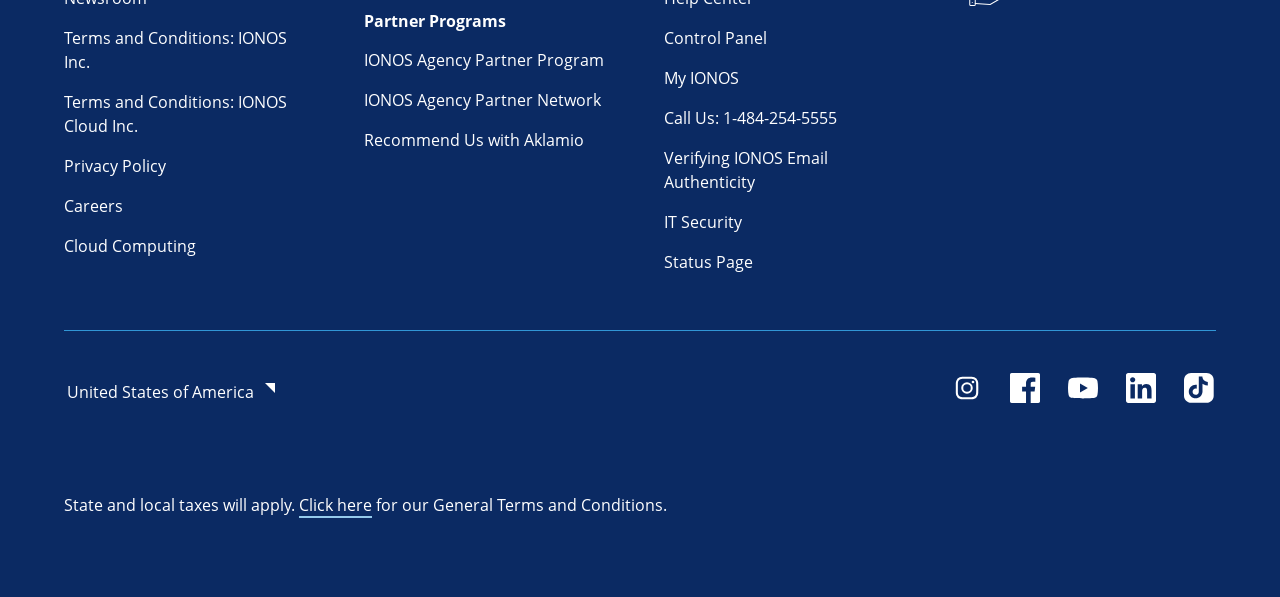Extract the bounding box coordinates for the UI element described by the text: "| Your secure data". The coordinates should be in the form of [left, top, right, bottom] with values between 0 and 1.

None